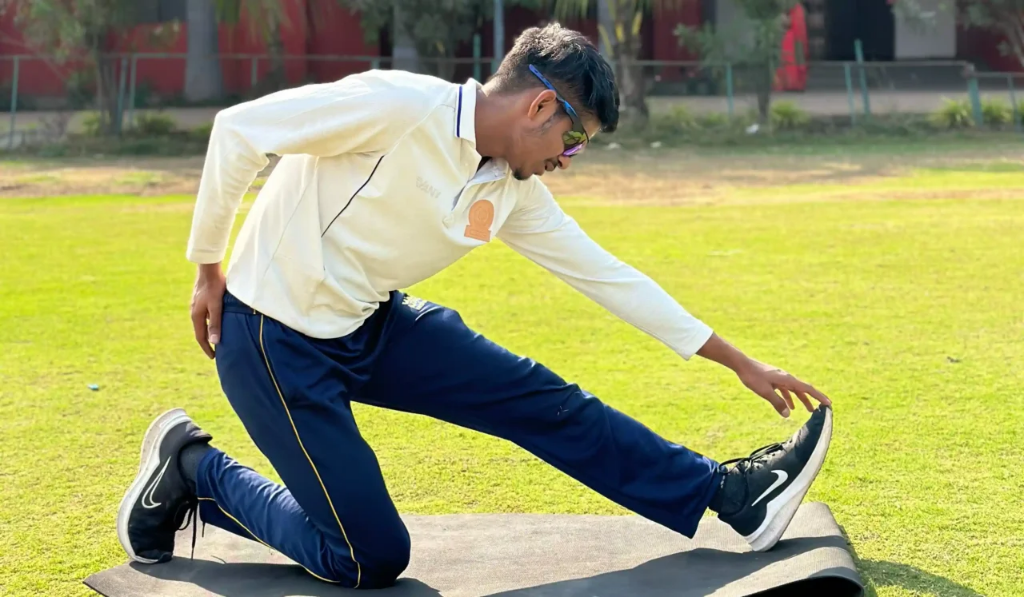What is the person doing?
Use the image to answer the question with a single word or phrase.

Stretching exercise